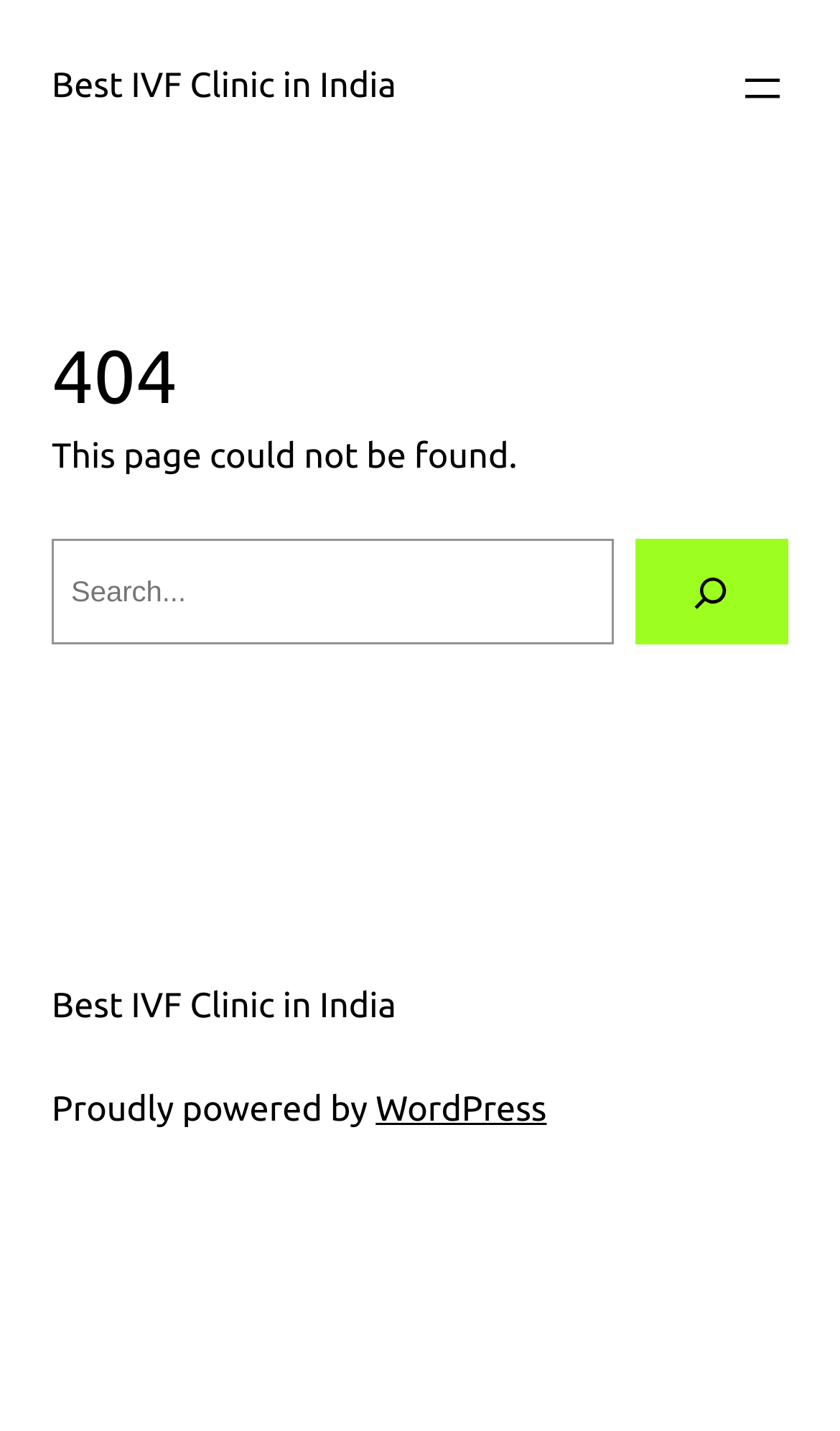Using the information from the screenshot, answer the following question thoroughly:
What is the text on the button next to the search box?

I found the button by looking at the button element with the text 'Search' which is a child of the search element. The search element is a child of the main element.